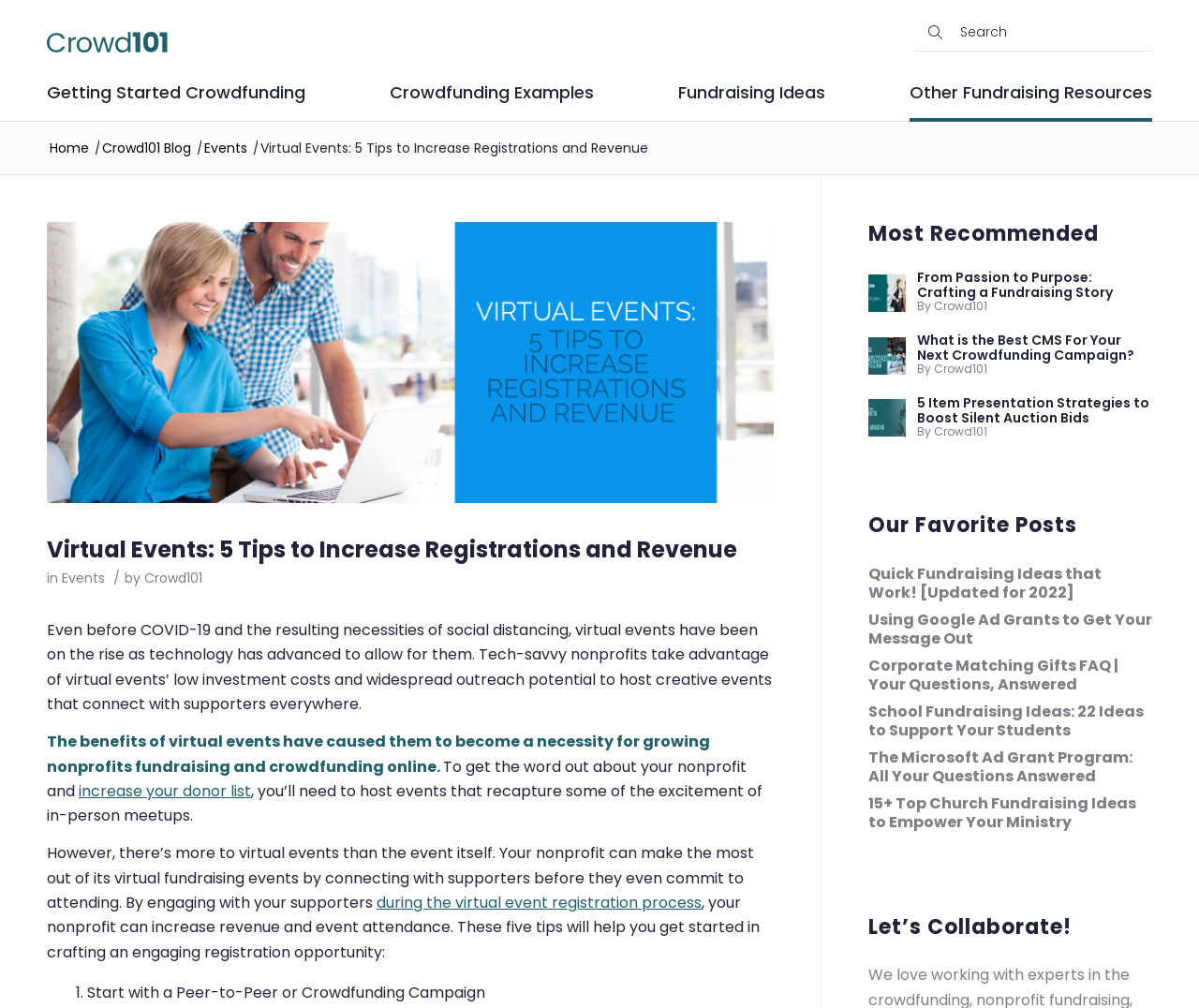What type of organization is the target audience of this webpage?
Please use the image to provide an in-depth answer to the question.

The webpage content mentions 'nonprofit organizations' and 'fundraising events', which suggests that the target audience is nonprofit organizations. The language and tone used also suggest a focus on helping these organizations, rather than individuals or for-profit businesses.